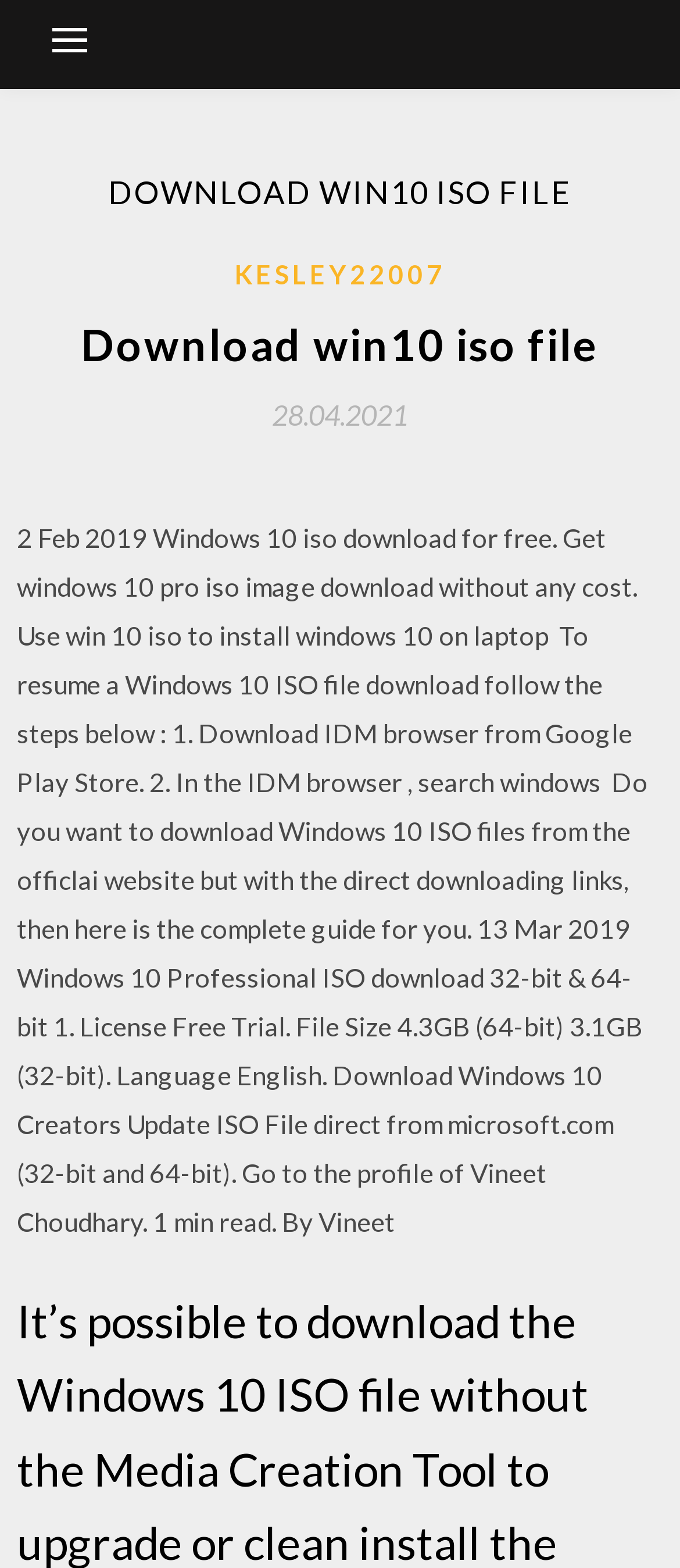Who is the author of the Windows 10 ISO download guide?
Kindly offer a detailed explanation using the data available in the image.

The author of the Windows 10 ISO download guide is mentioned in the webpage content as Vineet Choudhary, who is credited with a 1-minute read article.